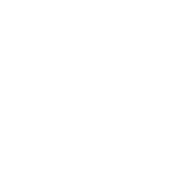Offer a detailed explanation of the image.

The image features a product representation, specifically the "HP M806 Fuser Film Sleeve." This component is essential for maintaining the performance and longevity of HP M806 printers. The fuser film sleeve aids in the fusion process of toner to paper, ensuring high-quality print output. Accompanying the image are links to related products, reinforcing the focus on printer supplies and enhancing customers' ability to find necessary components for their devices. The layout suggests a well-organized product catalog aimed at meeting both customer needs and market demands.